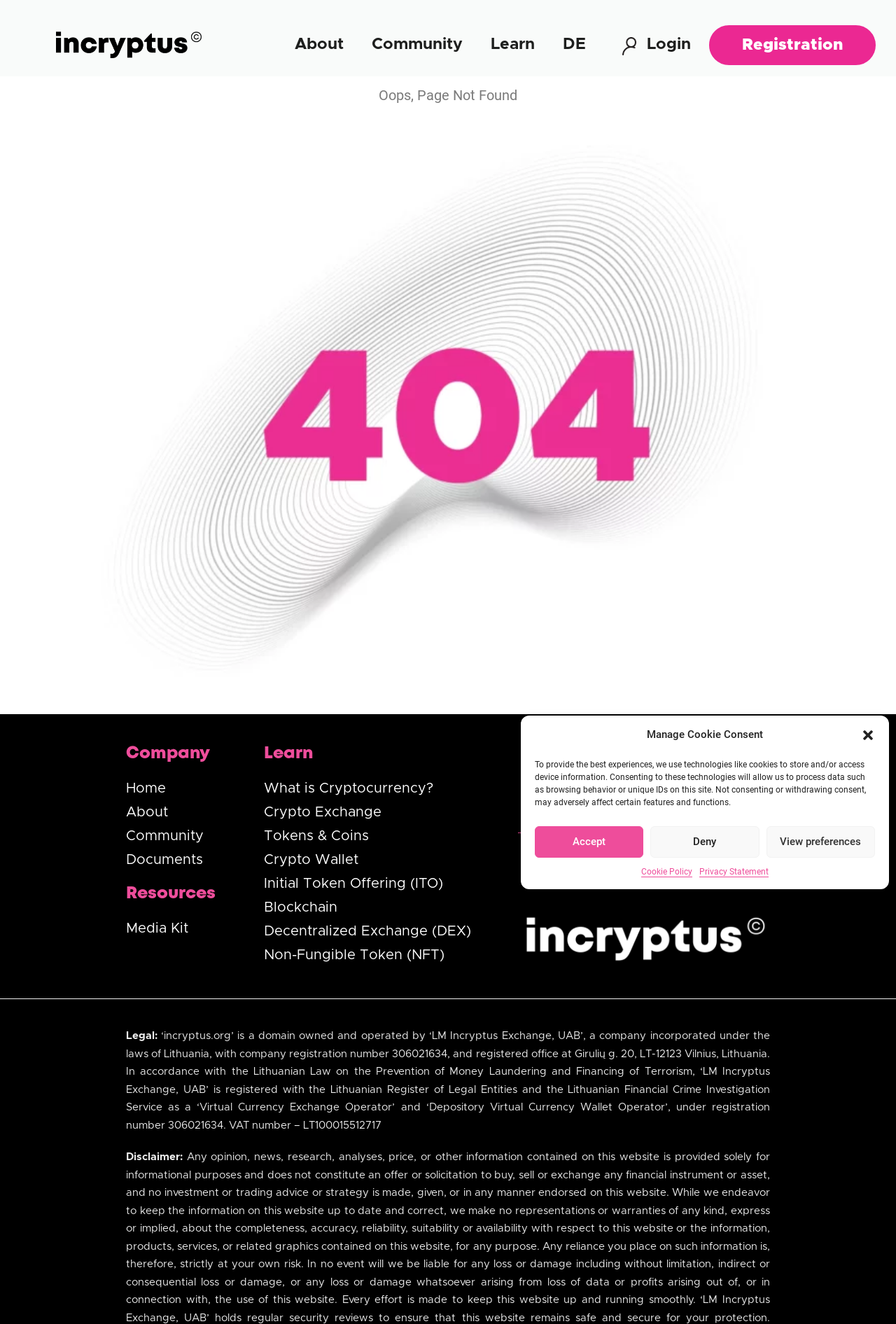Identify the coordinates of the bounding box for the element described below: "Documents". Return the coordinates as four float numbers between 0 and 1: [left, top, right, bottom].

[0.141, 0.64, 0.227, 0.658]